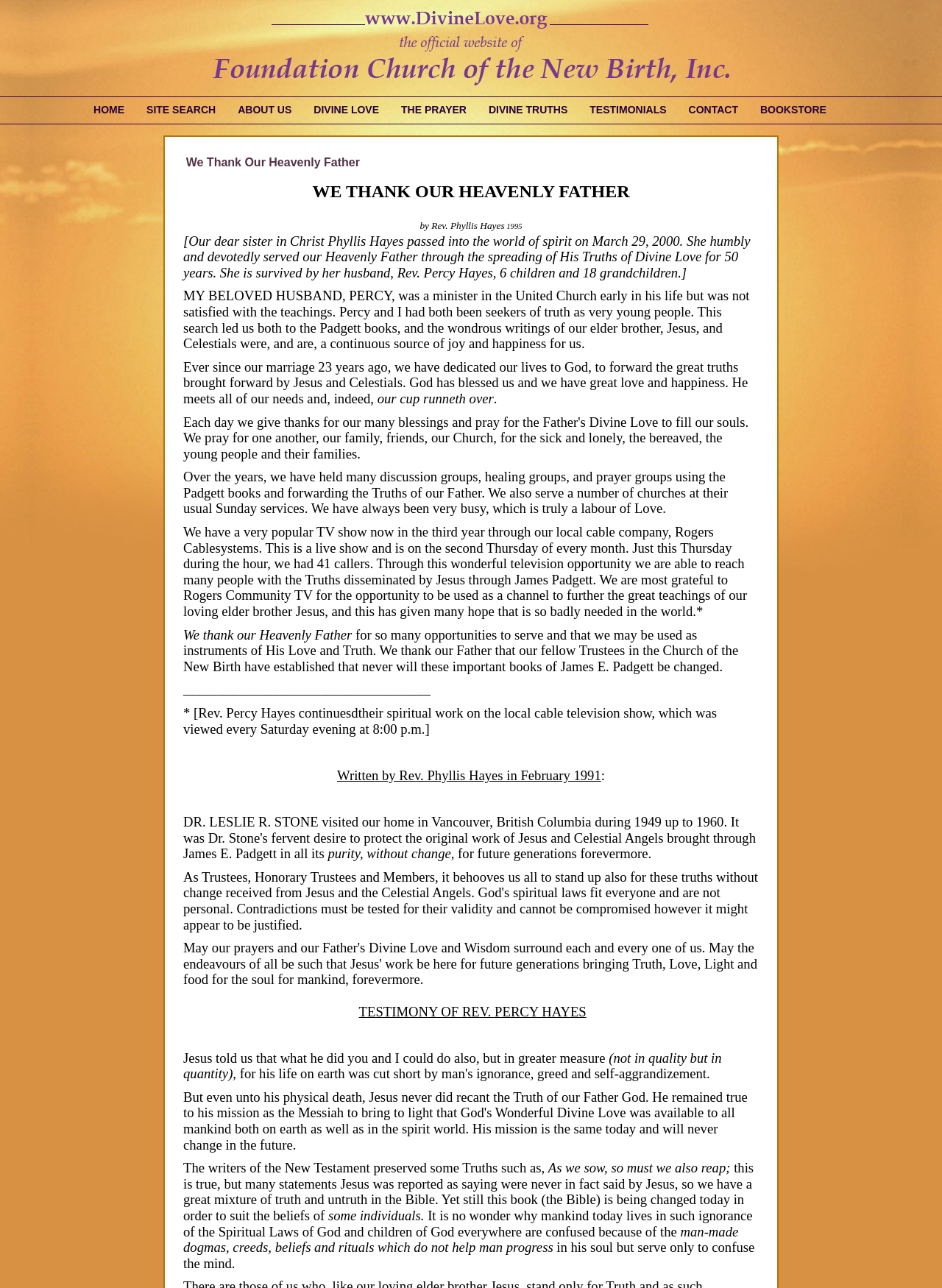What is the name of the church?
Provide a detailed answer to the question using information from the image.

The name of the church can be found in the image element at the top of the webpage, which contains the text 'Foundation Church of the New Birth, Inc.'.